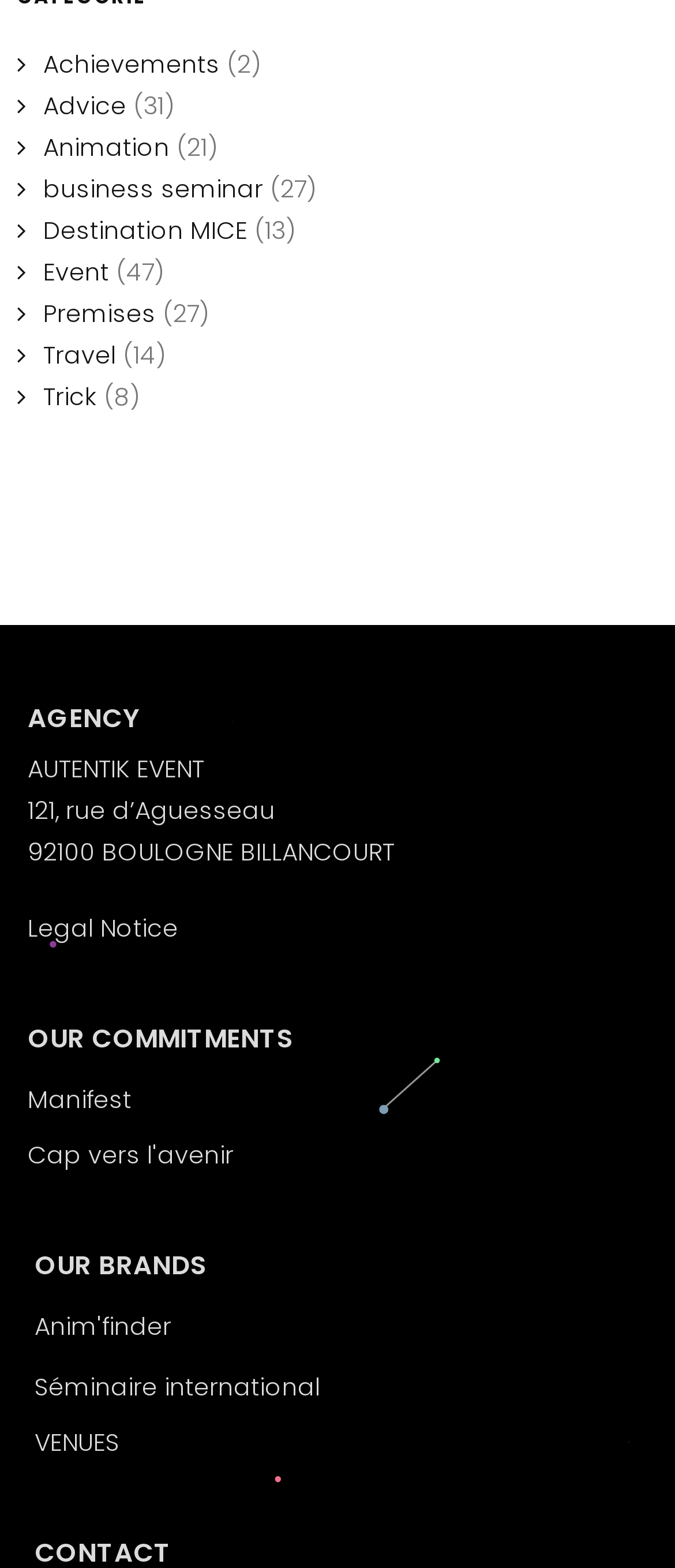Could you highlight the region that needs to be clicked to execute the instruction: "Learn about Anim'finder"?

[0.051, 0.833, 0.254, 0.859]